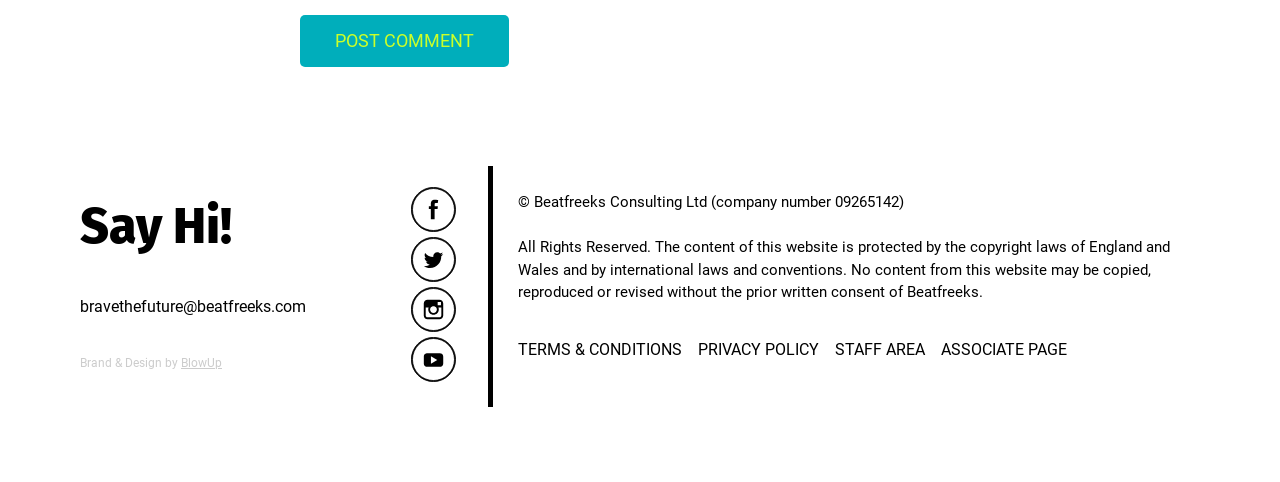Identify the coordinates of the bounding box for the element that must be clicked to accomplish the instruction: "Go to the 'STAFF AREA'".

[0.652, 0.702, 0.723, 0.751]